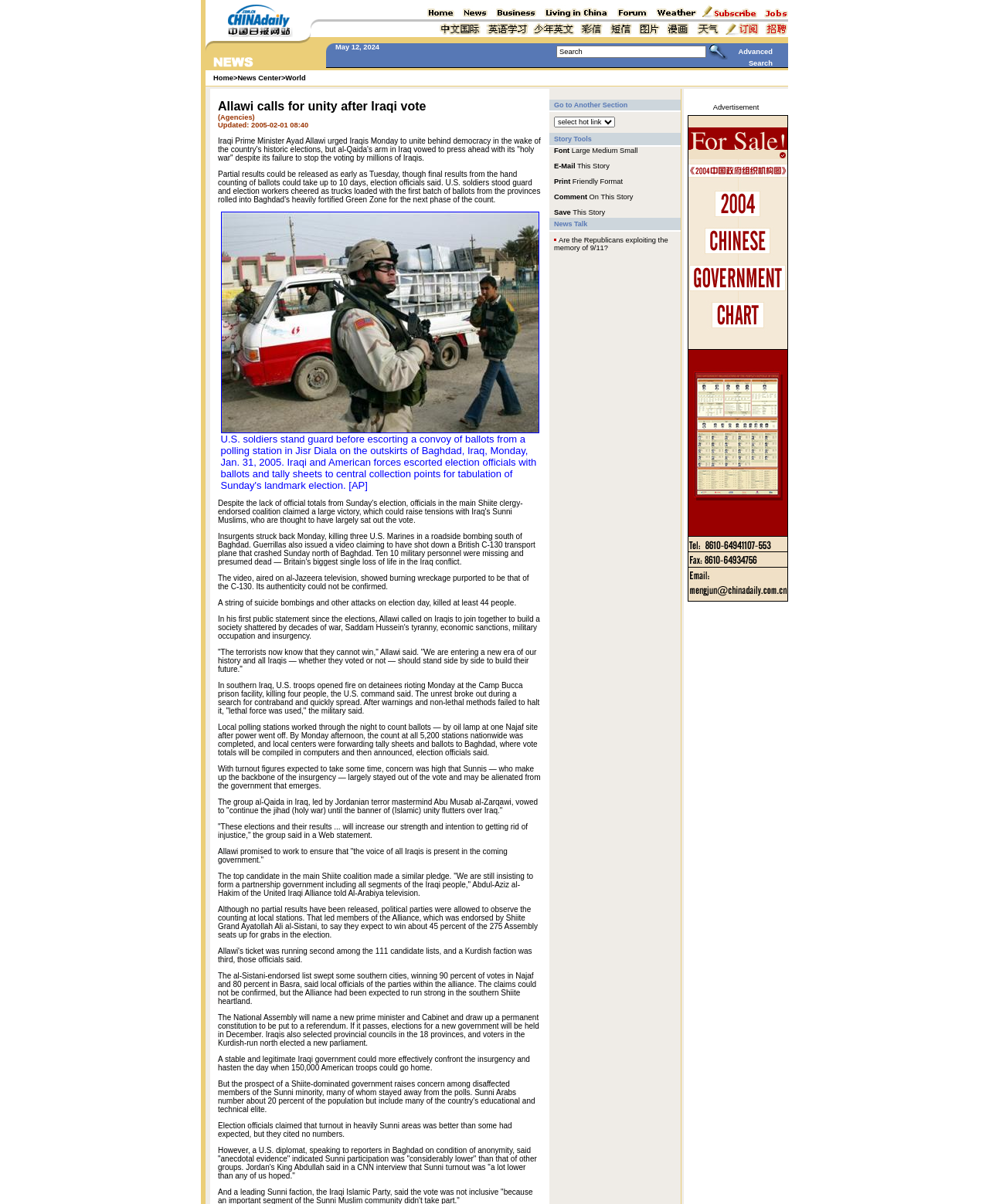What is the main topic of this webpage?
Look at the image and provide a short answer using one word or a phrase.

Iraqi election